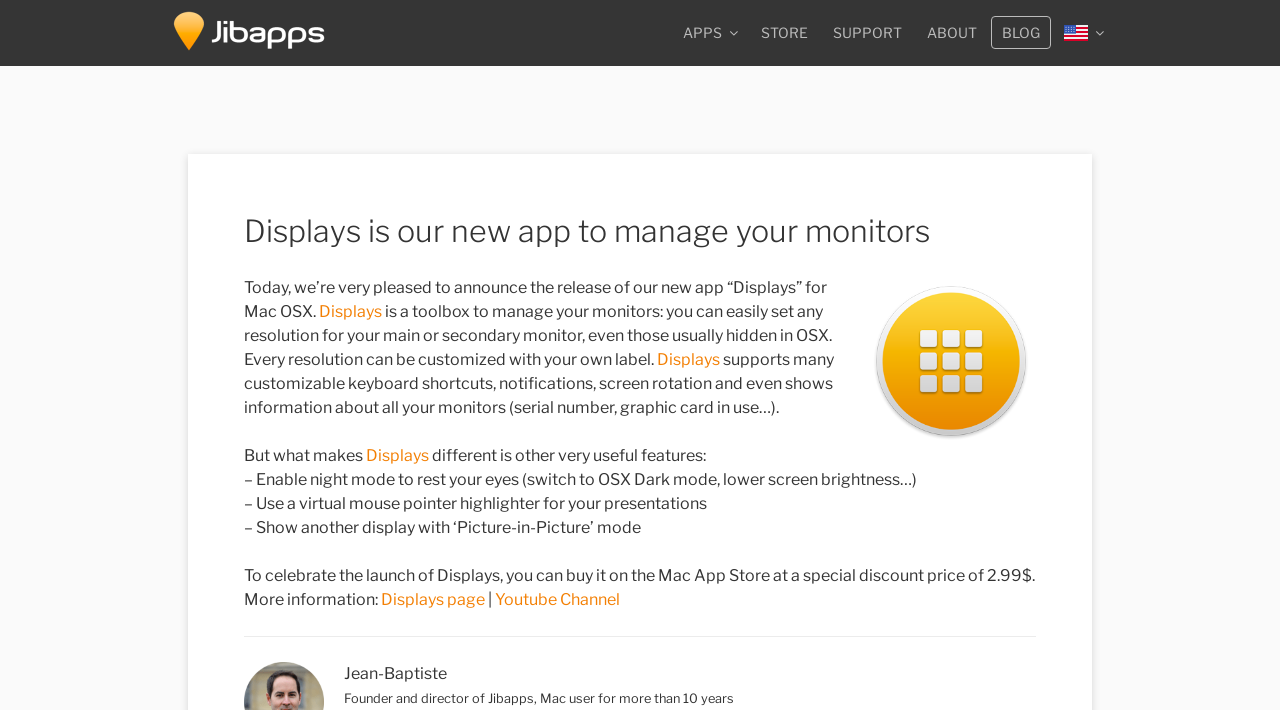Determine the bounding box coordinates of the section I need to click to execute the following instruction: "Click on the Jibapps link". Provide the coordinates as four float numbers between 0 and 1, i.e., [left, top, right, bottom].

[0.131, 0.015, 0.281, 0.078]